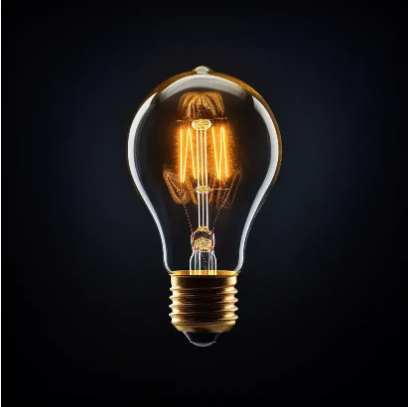Can you give a comprehensive explanation to the question given the content of the image?
What is the material of the bulb's surface?

The caption states that the bulb features a 'clear glass surface', which implies that the material of the bulb's surface is glass.